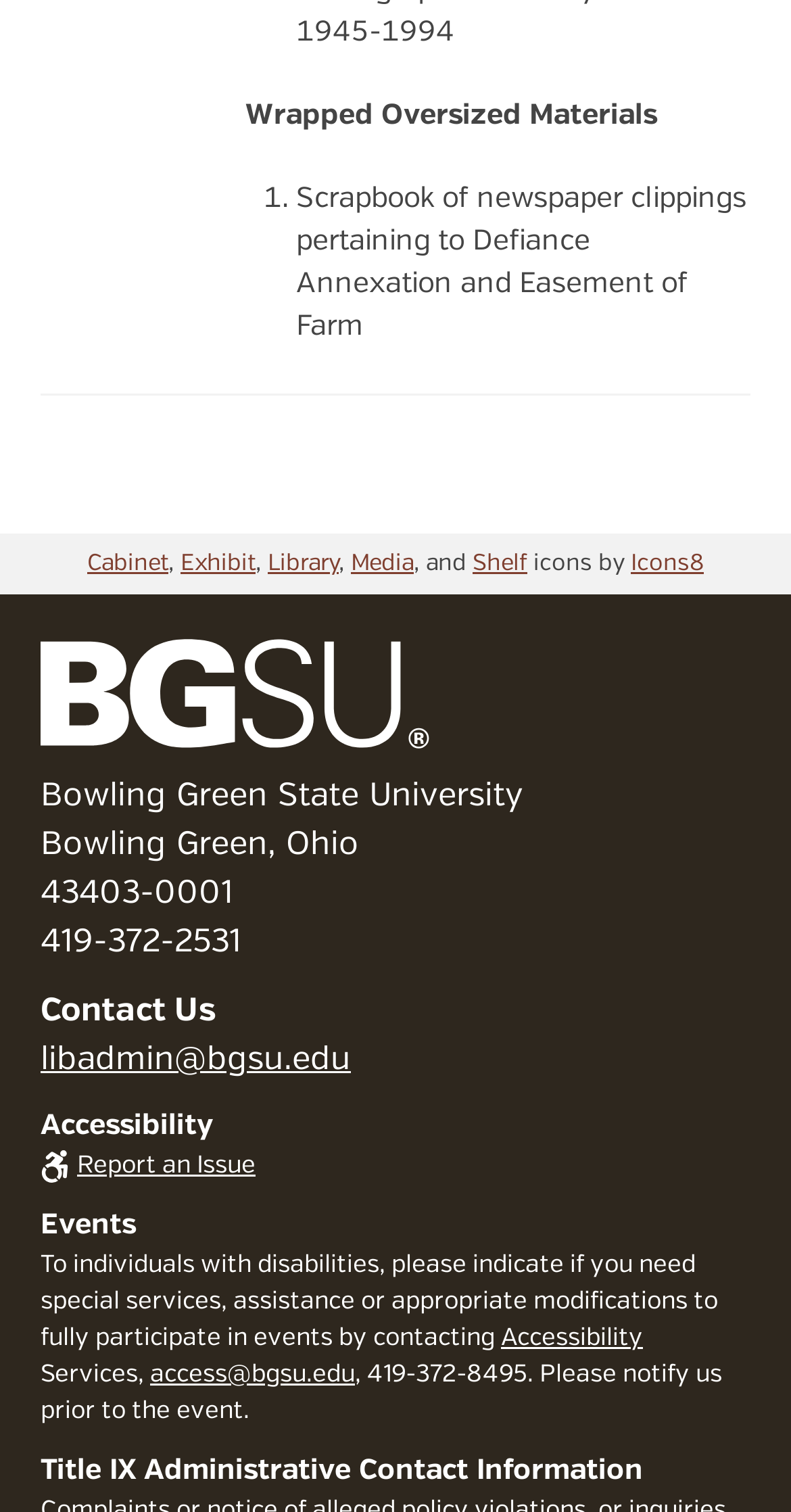From the element description Accessibility, predict the bounding box coordinates of the UI element. The coordinates must be specified in the format (top-left x, top-left y, bottom-right x, bottom-right y) and should be within the 0 to 1 range.

[0.633, 0.876, 0.813, 0.894]